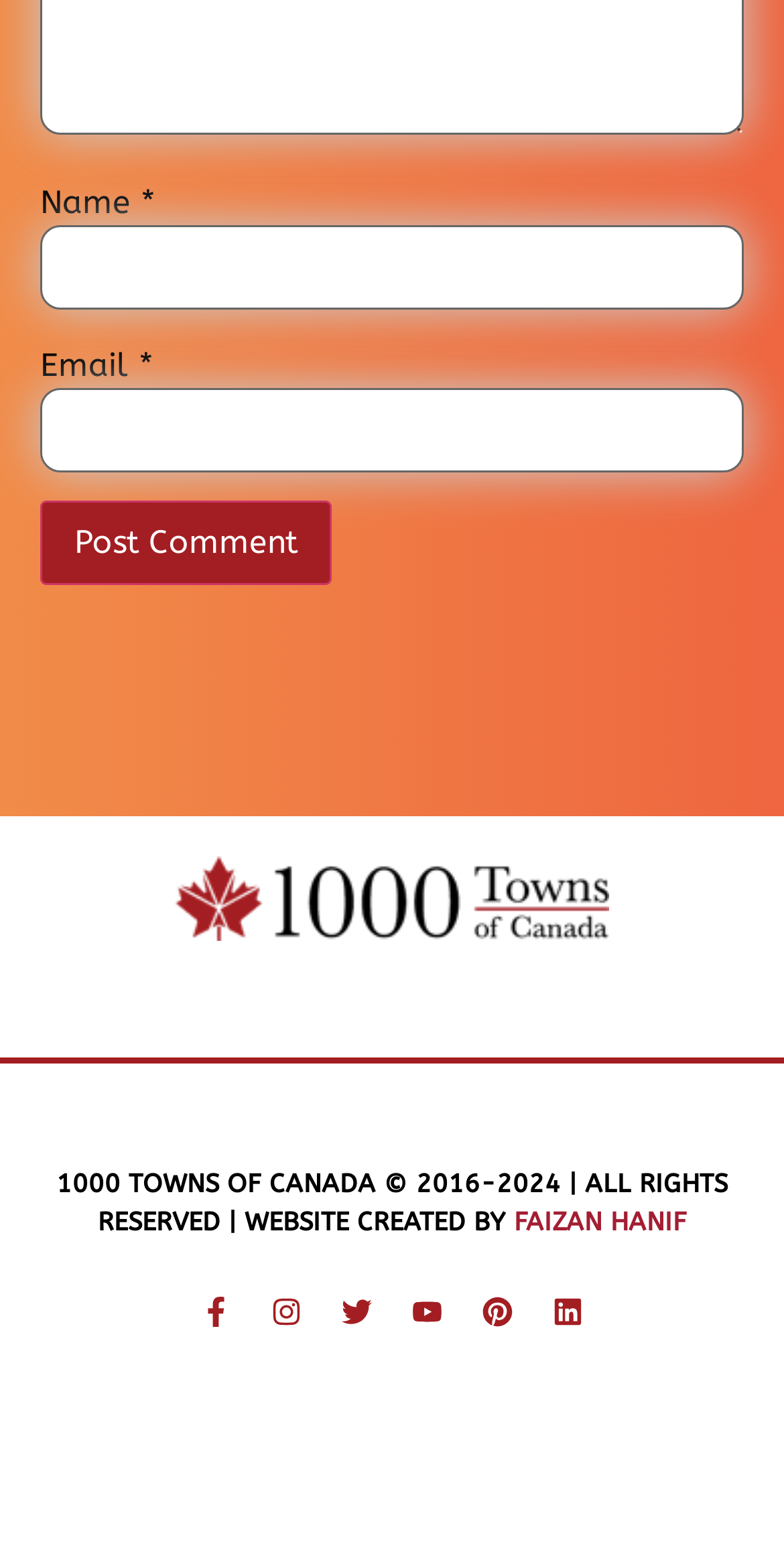Find the bounding box coordinates for the element described here: "Faizan Hanif".

[0.645, 0.782, 0.876, 0.801]